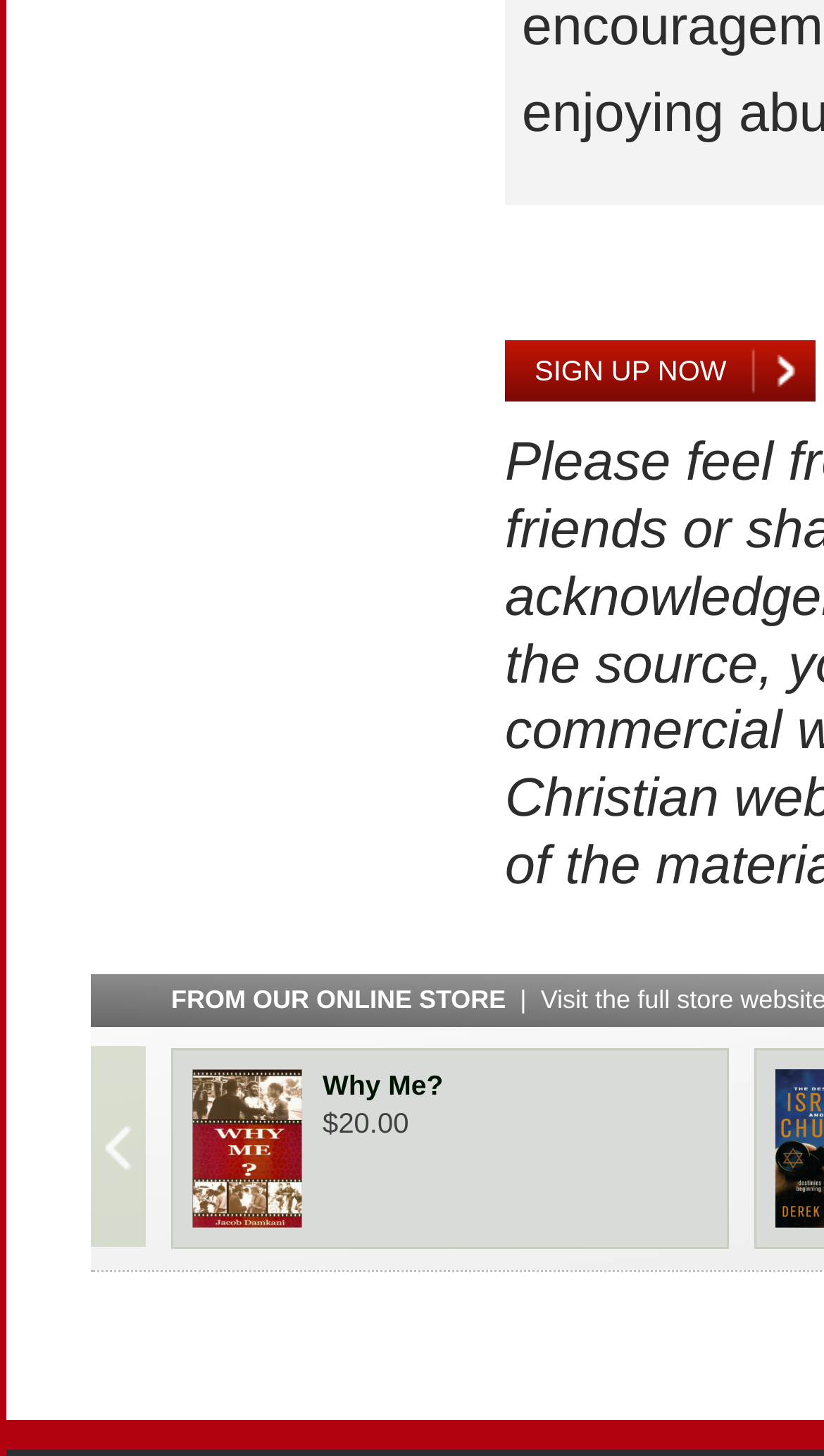Can you pinpoint the bounding box coordinates for the clickable element required for this instruction: "Click the 'SIGN UP NOW' link"? The coordinates should be four float numbers between 0 and 1, i.e., [left, top, right, bottom].

[0.613, 0.234, 0.989, 0.276]